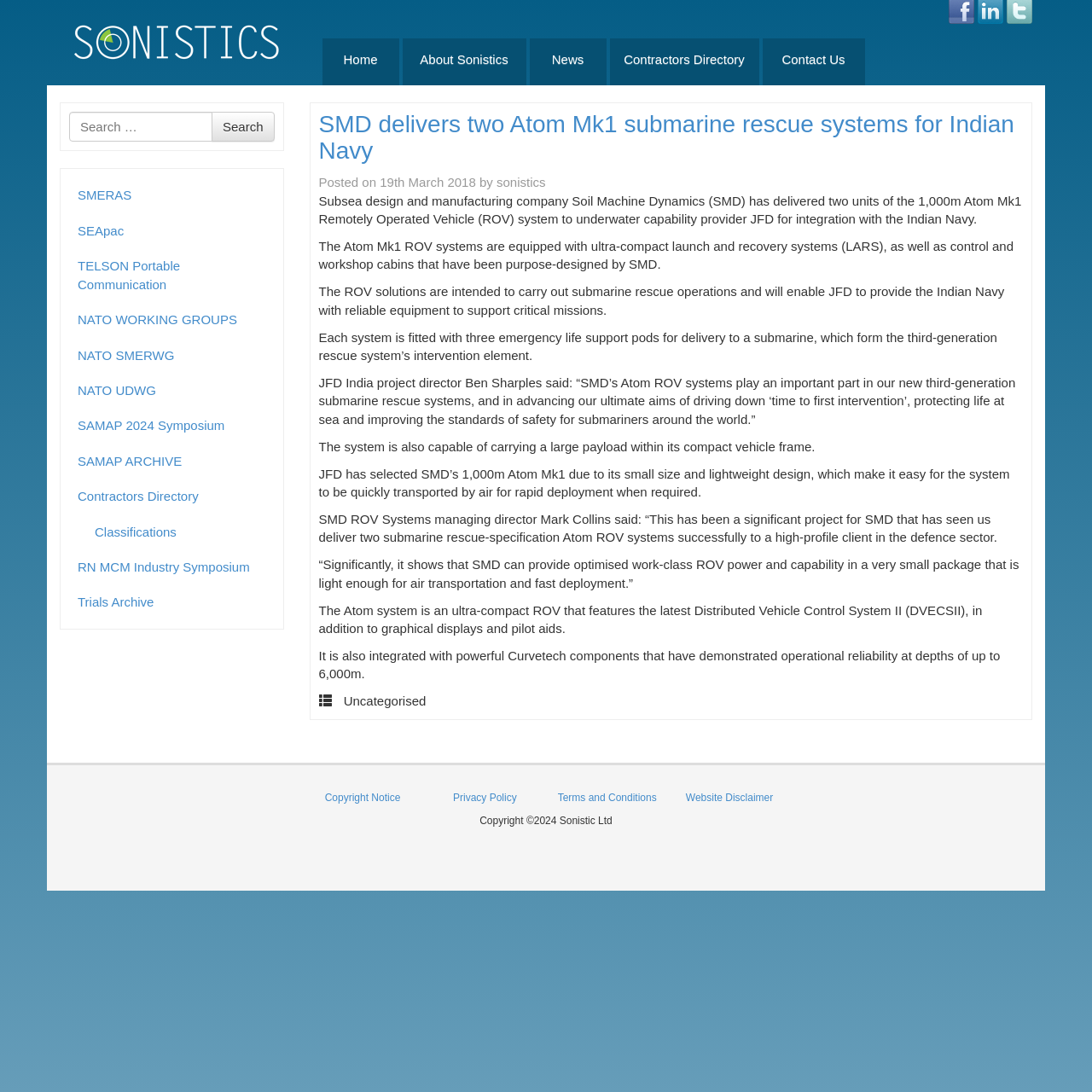Please identify the bounding box coordinates of the clickable area that will allow you to execute the instruction: "Visit Sonistics".

[0.065, 0.026, 0.26, 0.05]